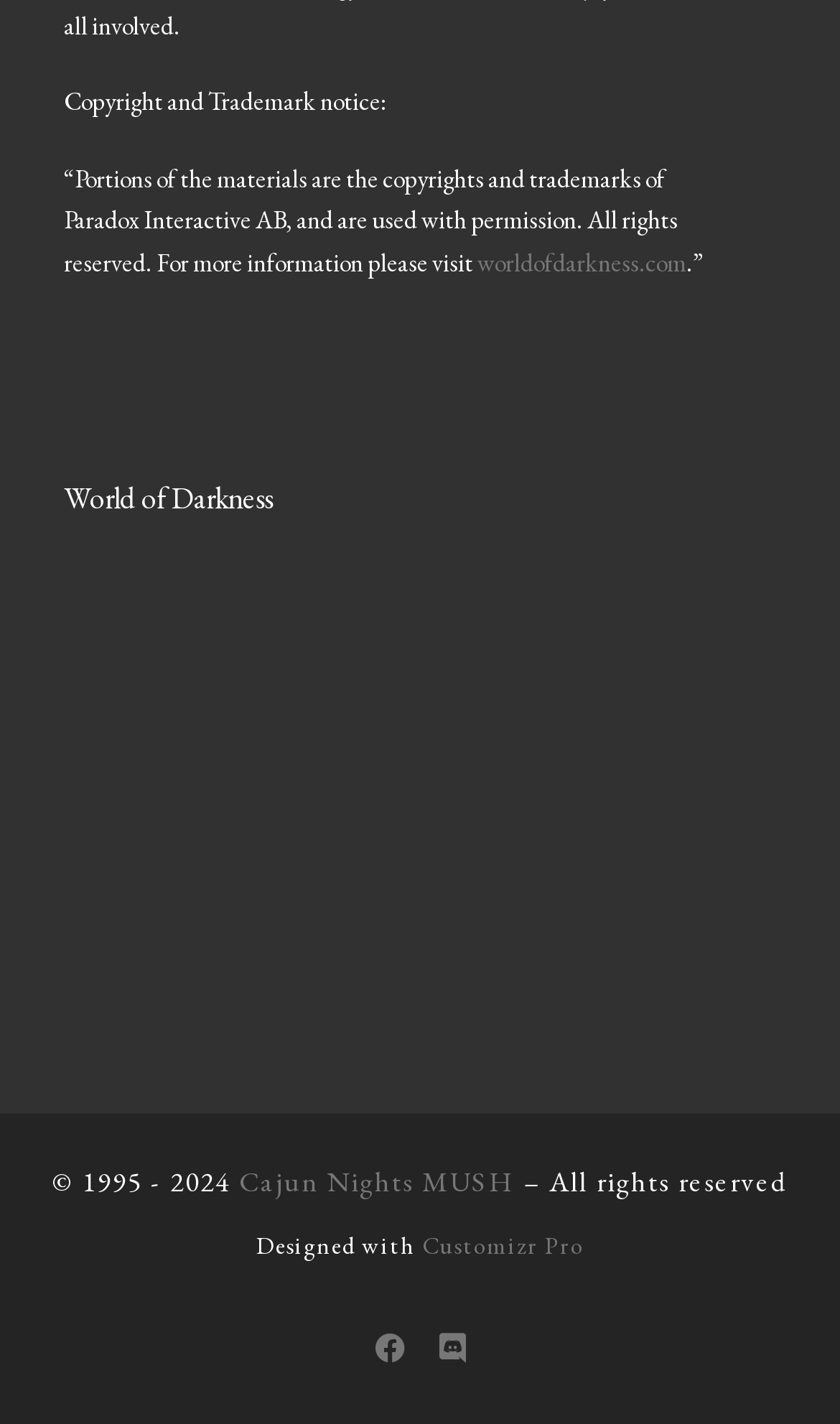Show the bounding box coordinates for the HTML element as described: "parent_node: World of Darkness".

[0.076, 0.522, 0.845, 0.545]